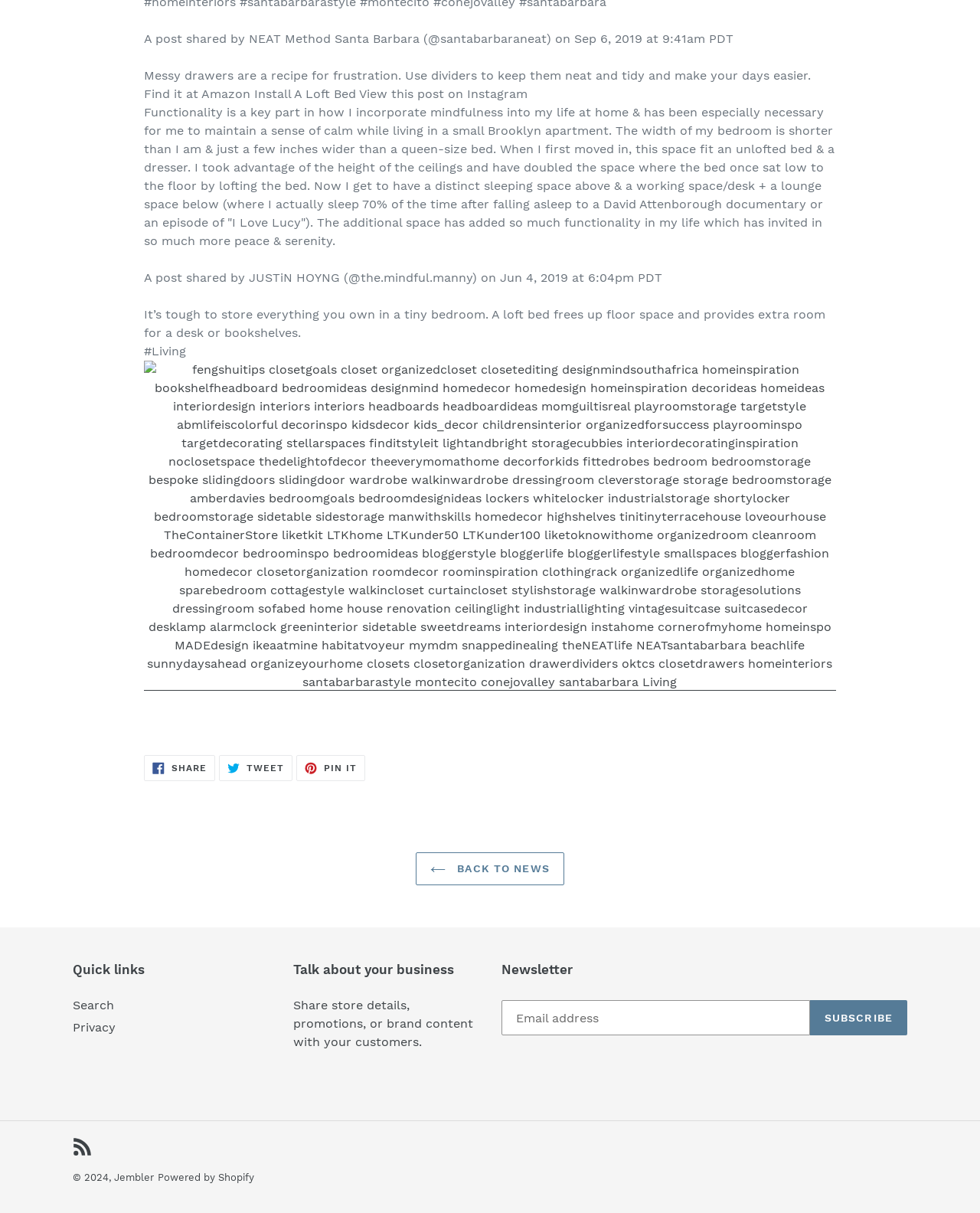Specify the bounding box coordinates of the area to click in order to follow the given instruction: "Pin on Pinterest."

[0.302, 0.623, 0.372, 0.644]